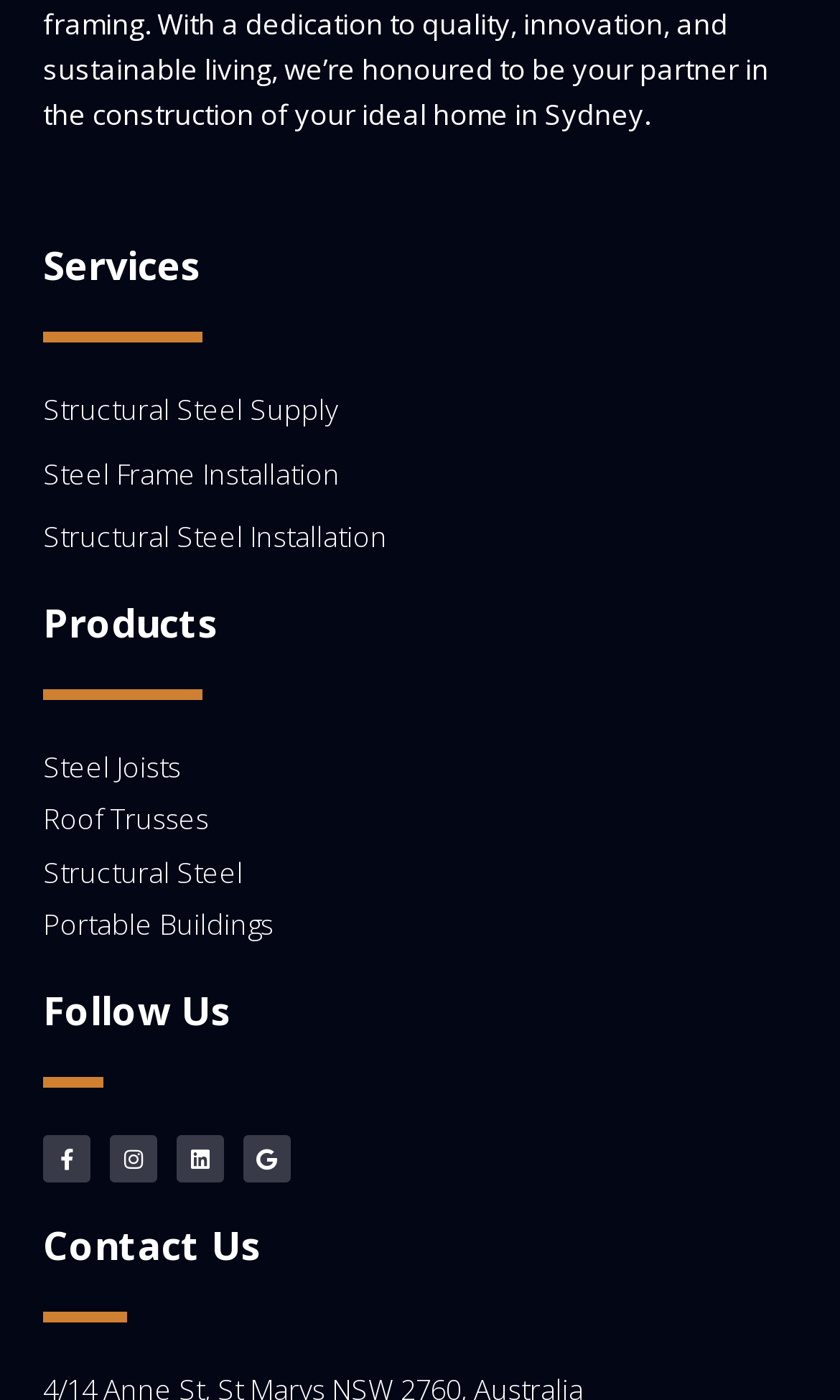Answer the following query with a single word or phrase:
What services are offered by this company?

Structural Steel Supply, Steel Frame Installation, etc.